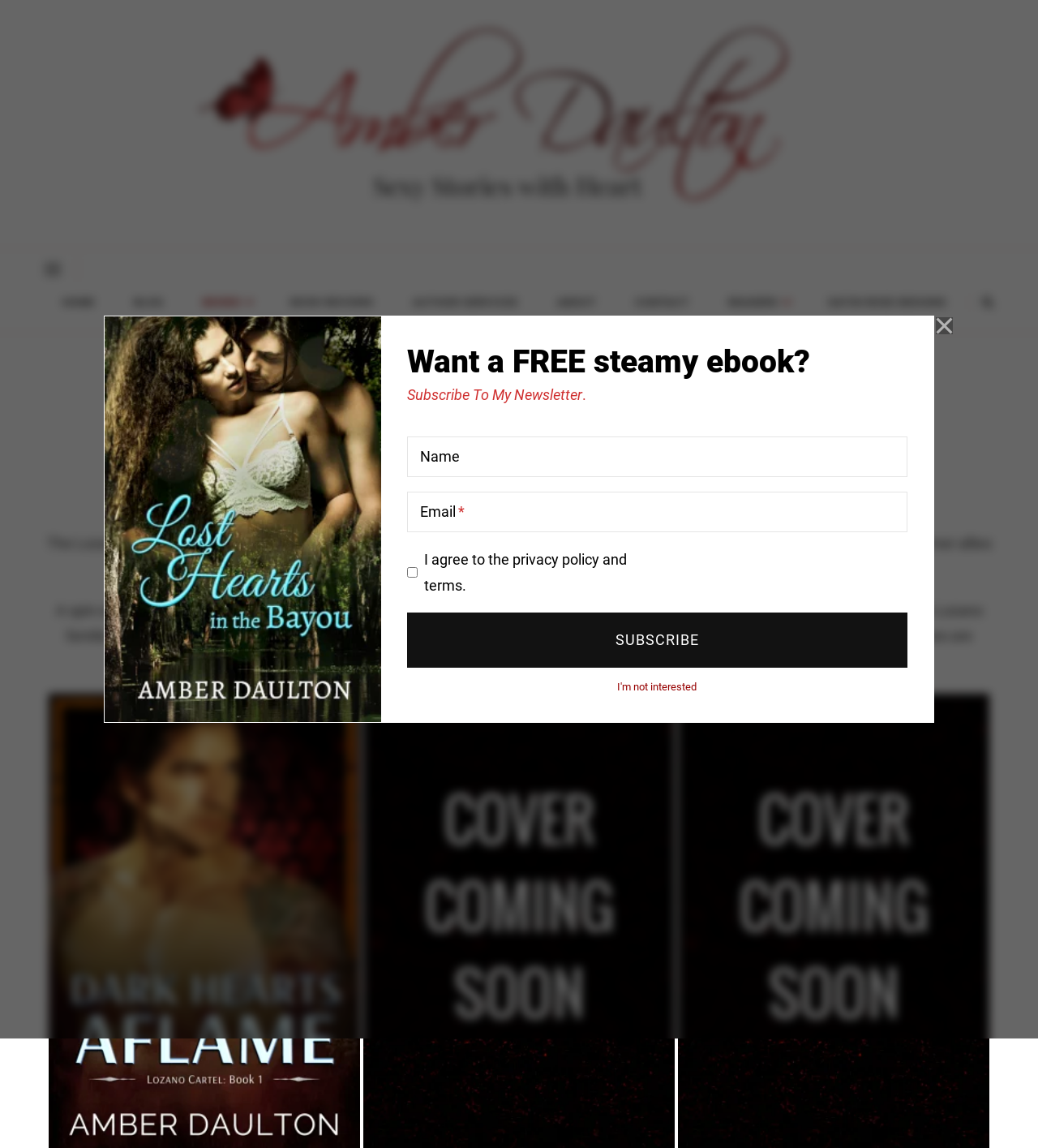Construct a thorough caption encompassing all aspects of the webpage.

The webpage is about the Lozano Cartel series, a collection of books that explore themes of blood, violence, and family values. At the top of the page, there is a link to "Amber Daulton" with an accompanying image, and a button with no text. Below this, there is a section with the title "Sexy Stories with Heart" and a button with no text.

The main navigation menu is located below this section, with links to "HOME", "BLOG", "BOOKS", and other categories. The "BOOKS" section is further divided into subcategories, including "ARRESTING ONYX", "RAMSEYS IN TIME", and "STANDALONE TITLES", each with multiple links to specific book titles.

To the right of the navigation menu, there is a section with a heading "Lozano Cartel" and a brief description of the series. Below this, there is a longer passage of text that provides more context about the series, including its connection to the "Arresting Onyx" series and its themes of family values and power struggles.

At the bottom of the page, there is a newsletter signup form with a heading "Want a FREE steamy ebook?" and fields for name and email. There is also a checkbox to agree to the privacy policy and terms, and a "Subscribe" button. Additionally, there is a link to decline the offer and a button to close the form.

Throughout the page, there are multiple buttons and links with no text, as well as images and icons that are not explicitly described.